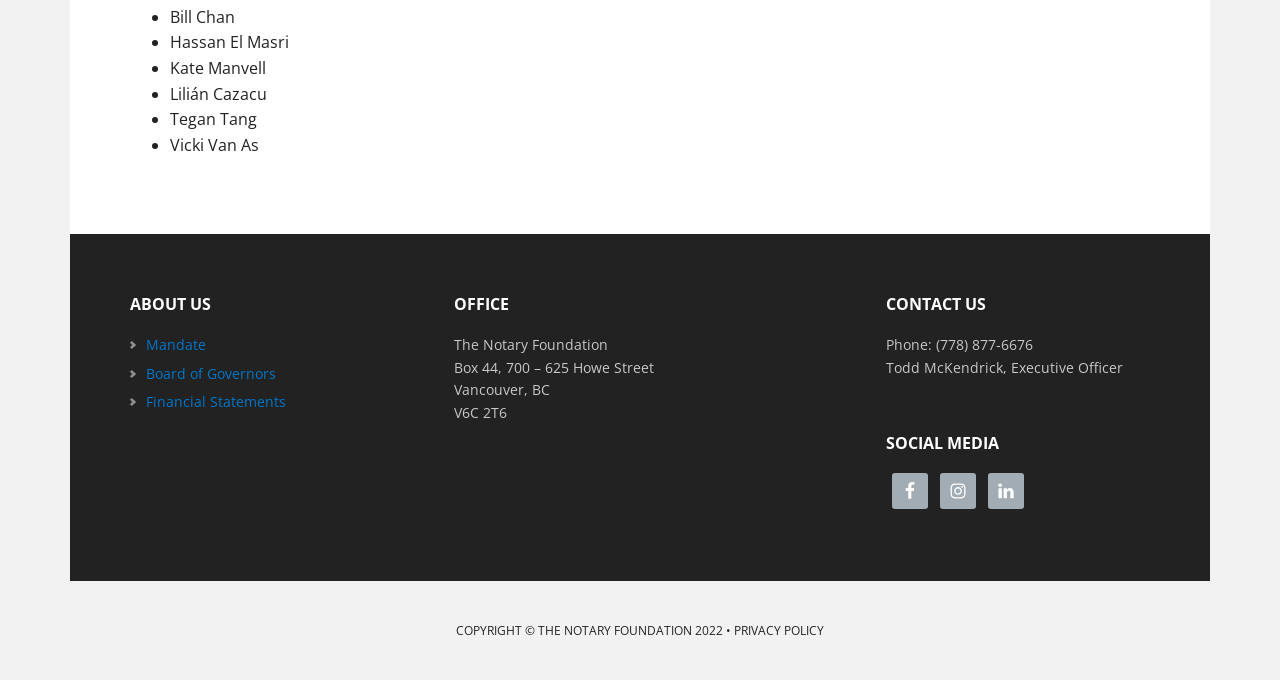Find the bounding box coordinates for the element described here: "LinkedIn".

[0.772, 0.696, 0.8, 0.749]